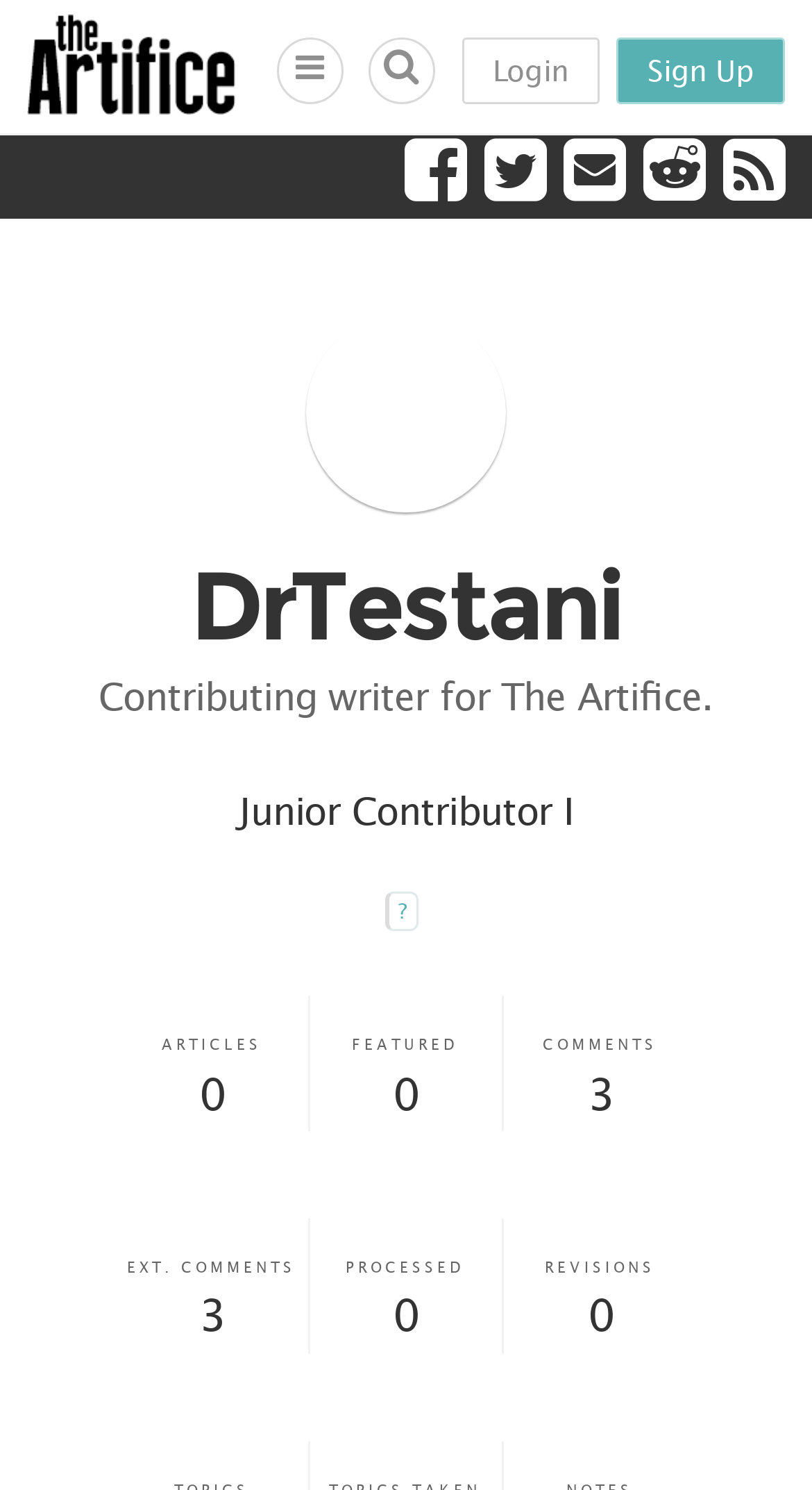What are the categories of articles?
Answer with a single word or phrase by referring to the visual content.

ARTICLES, FEATURED